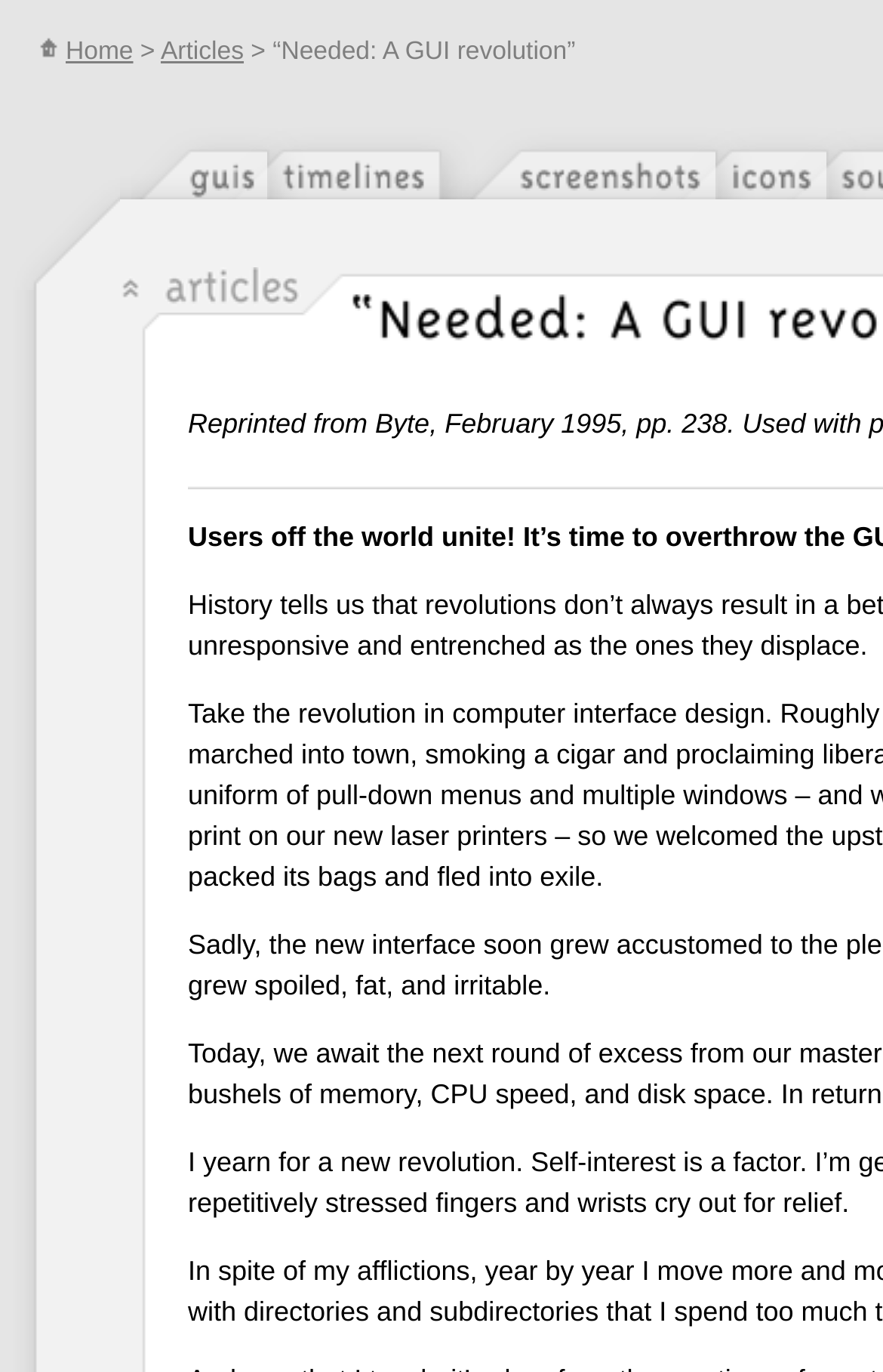Create a full and detailed caption for the entire webpage.

The webpage is a GUI-related article page with a navigation menu at the top. The top-left corner features a "Home" link accompanied by a small image. To the right of the "Home" link, there is a ">" symbol, followed by an "Articles" link. The title of the article, "Needed: A GUI revolution", is displayed to the right of the "Articles" link.

Below the navigation menu, there is a row of links with corresponding images, including "GUIs", "Timelines", "Screenshots", and "Icons". These links are evenly spaced and take up most of the width of the page.

In the middle of the page, there is a table with two rows and two columns. The top-left cell contains a "Go back Articles" link, which is composed of two images: "Go back" and "Articles". The top-right cell is empty. The bottom-left cell contains a small image, and the bottom-right cell is also empty.

There is a small image located near the center of the page, but its purpose is unclear.